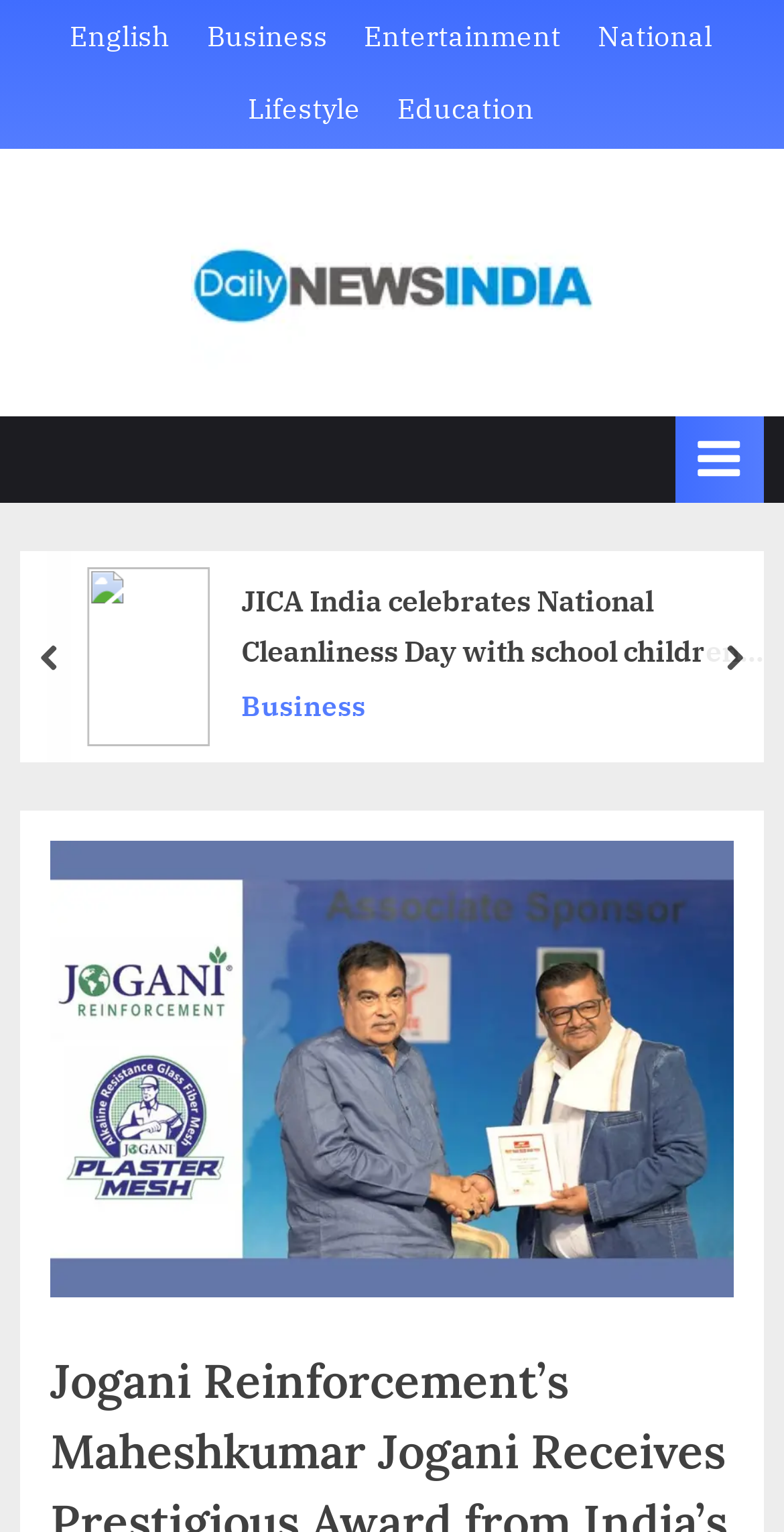What is the text of the static text element below the 'Daily News India' link?
Using the details from the image, give an elaborate explanation to answer the question.

I looked at the element below the 'Daily News India' link and found a static text element with the text 'Just another WordPress site'.